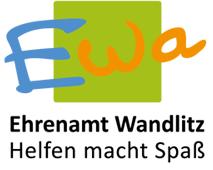Provide a one-word or brief phrase answer to the question:
What is the shape that serves as a backdrop for the logo?

Green square